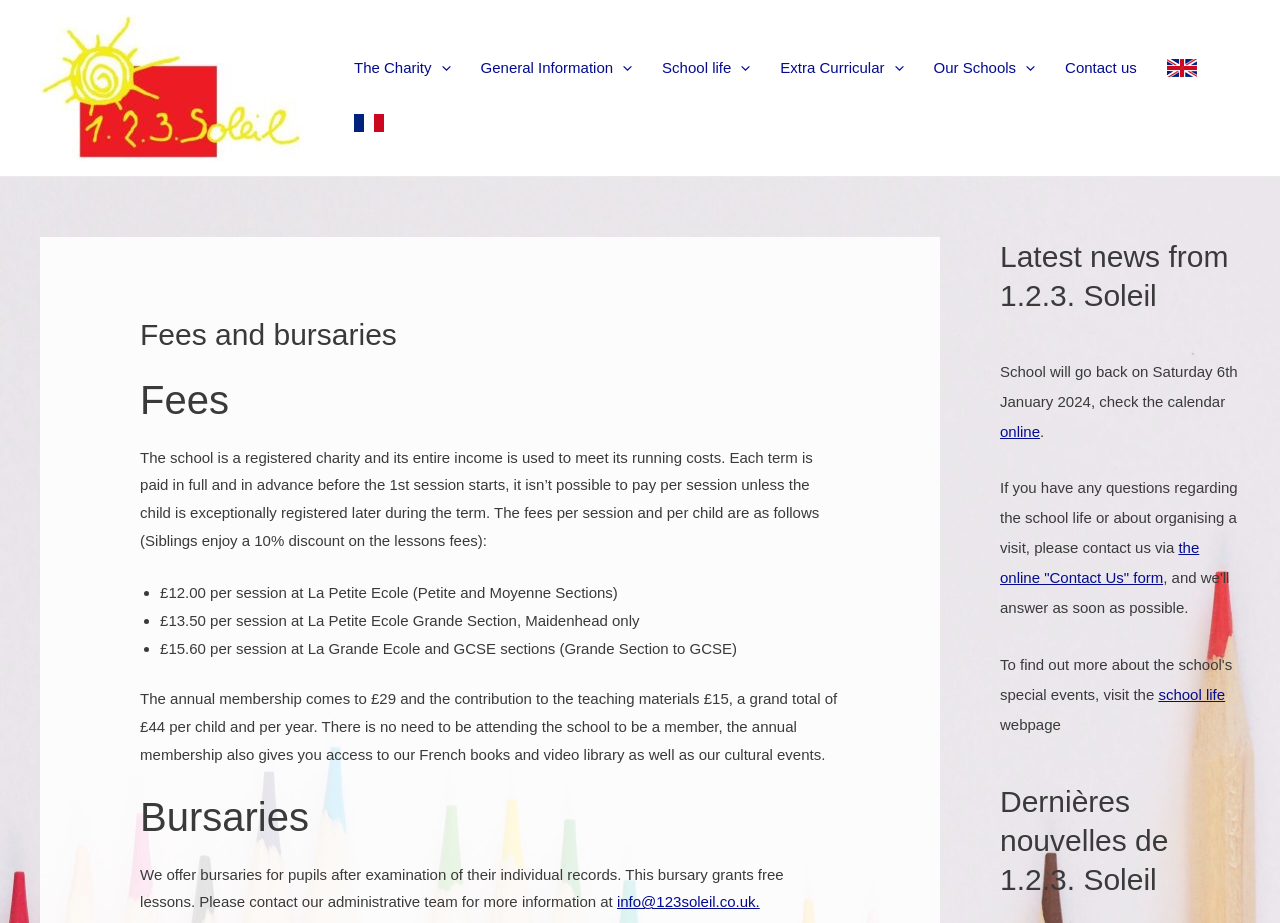What is the discount for siblings on lessons fees? Based on the screenshot, please respond with a single word or phrase.

10%